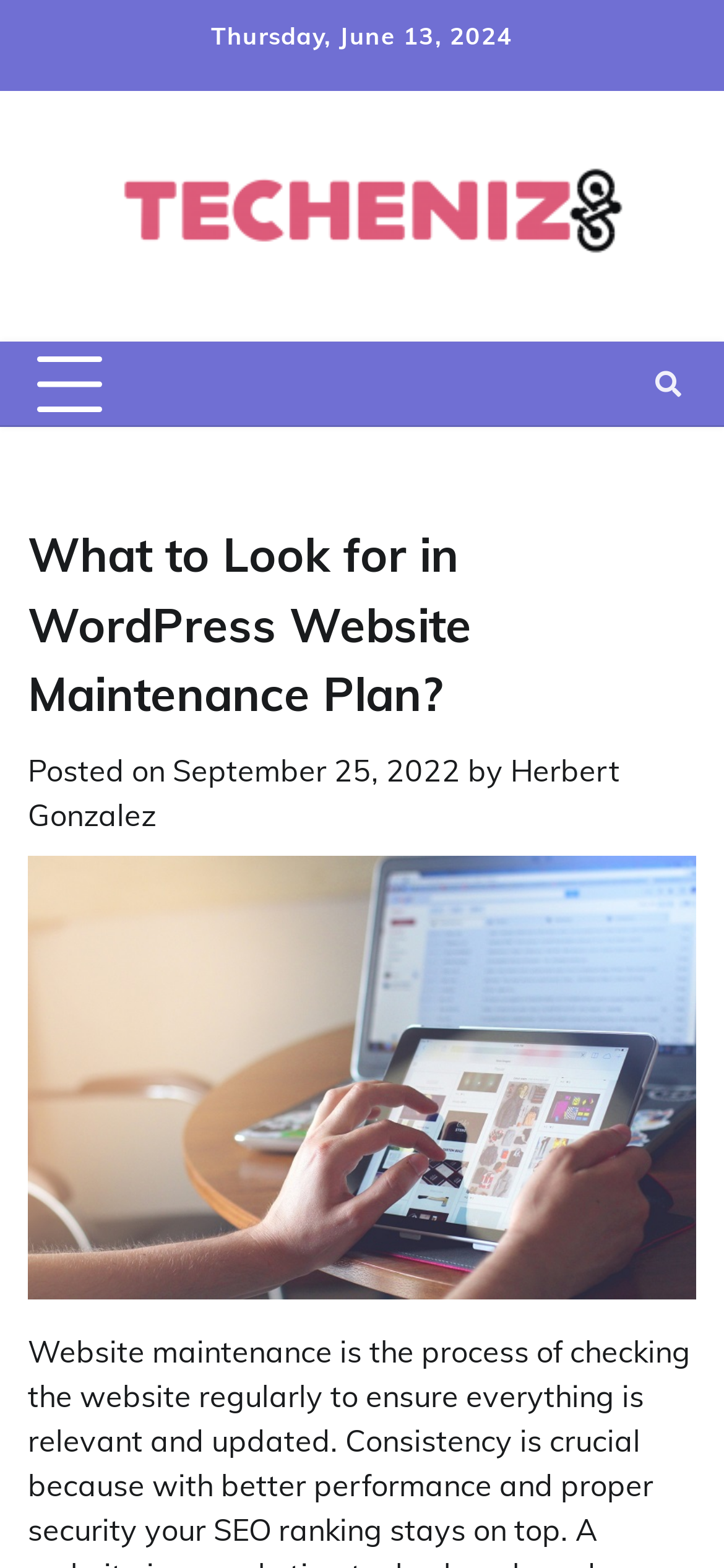What is the purpose of the button with the icon?
Using the image, provide a detailed and thorough answer to the question.

I found the purpose of the button by looking at the button's description 'expanded: False controls: primary-menu', which indicates that the button is used to expand the primary menu.